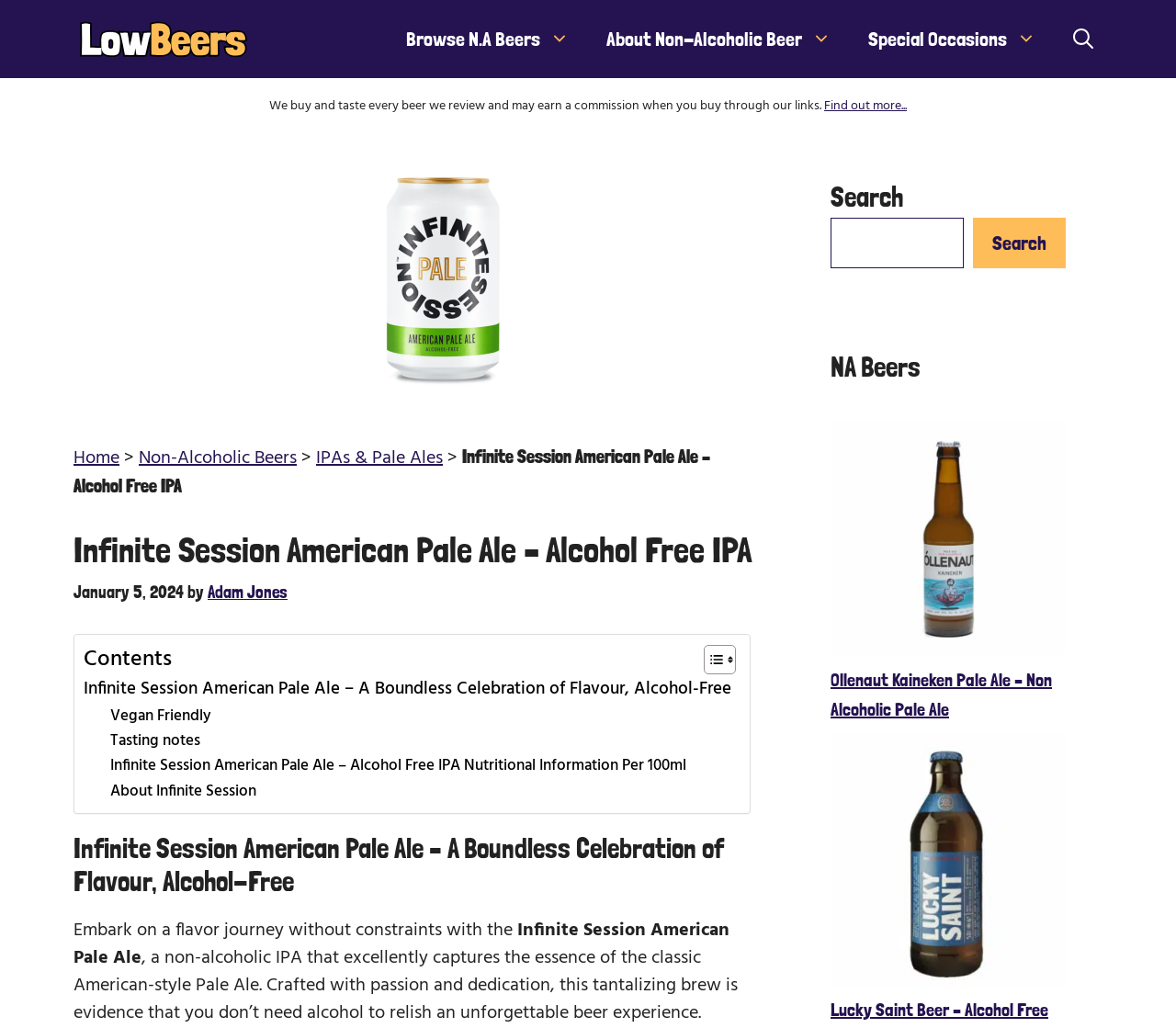Please find the bounding box coordinates (top-left x, top-left y, bottom-right x, bottom-right y) in the screenshot for the UI element described as follows: parent_node: Search name="s"

[0.706, 0.212, 0.82, 0.261]